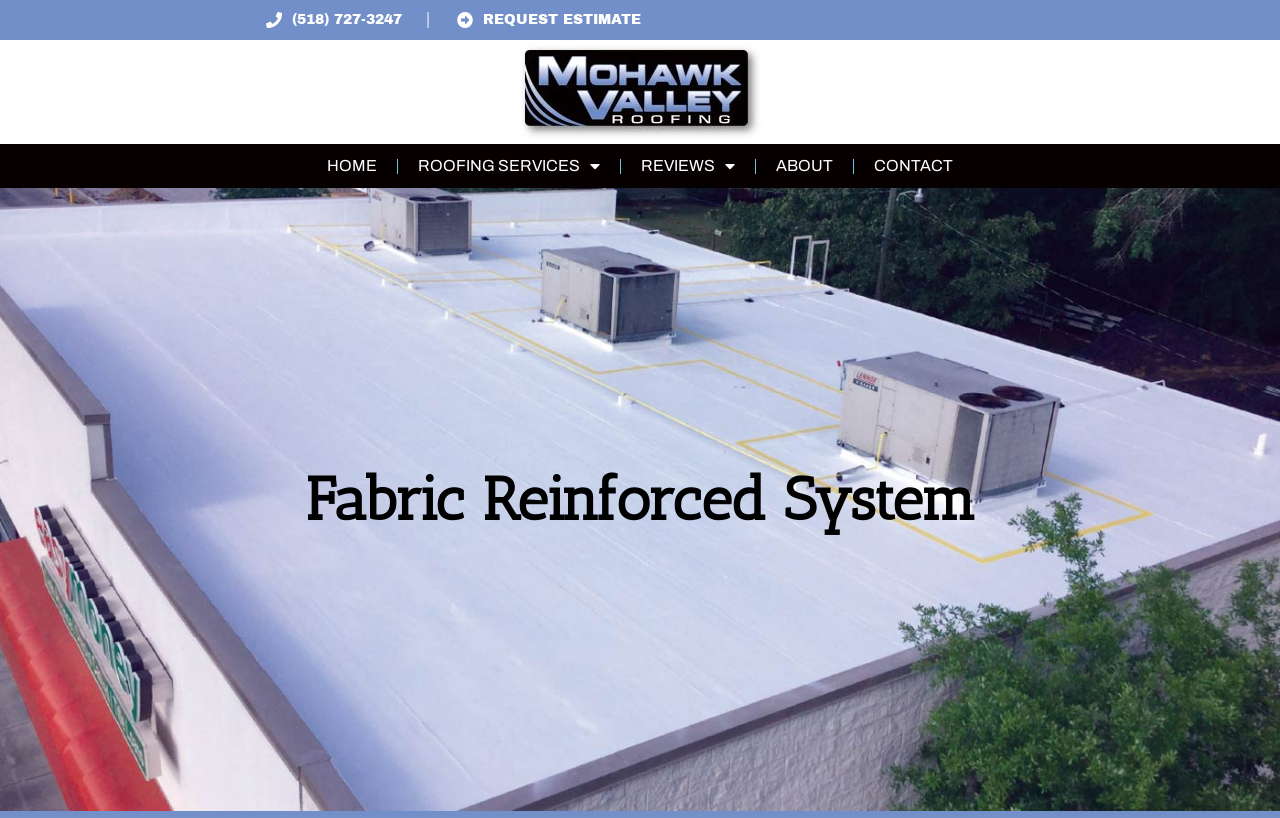What is the main topic of the webpage?
Provide a detailed and well-explained answer to the question.

I found the heading element with the text 'Fabric Reinforced System' which has a bounding box coordinate of [0.062, 0.563, 0.938, 0.658]. This heading is likely the main topic of the webpage.